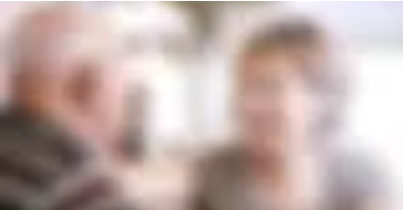What is the focus of the image?
Based on the screenshot, provide your answer in one word or phrase.

The two figures